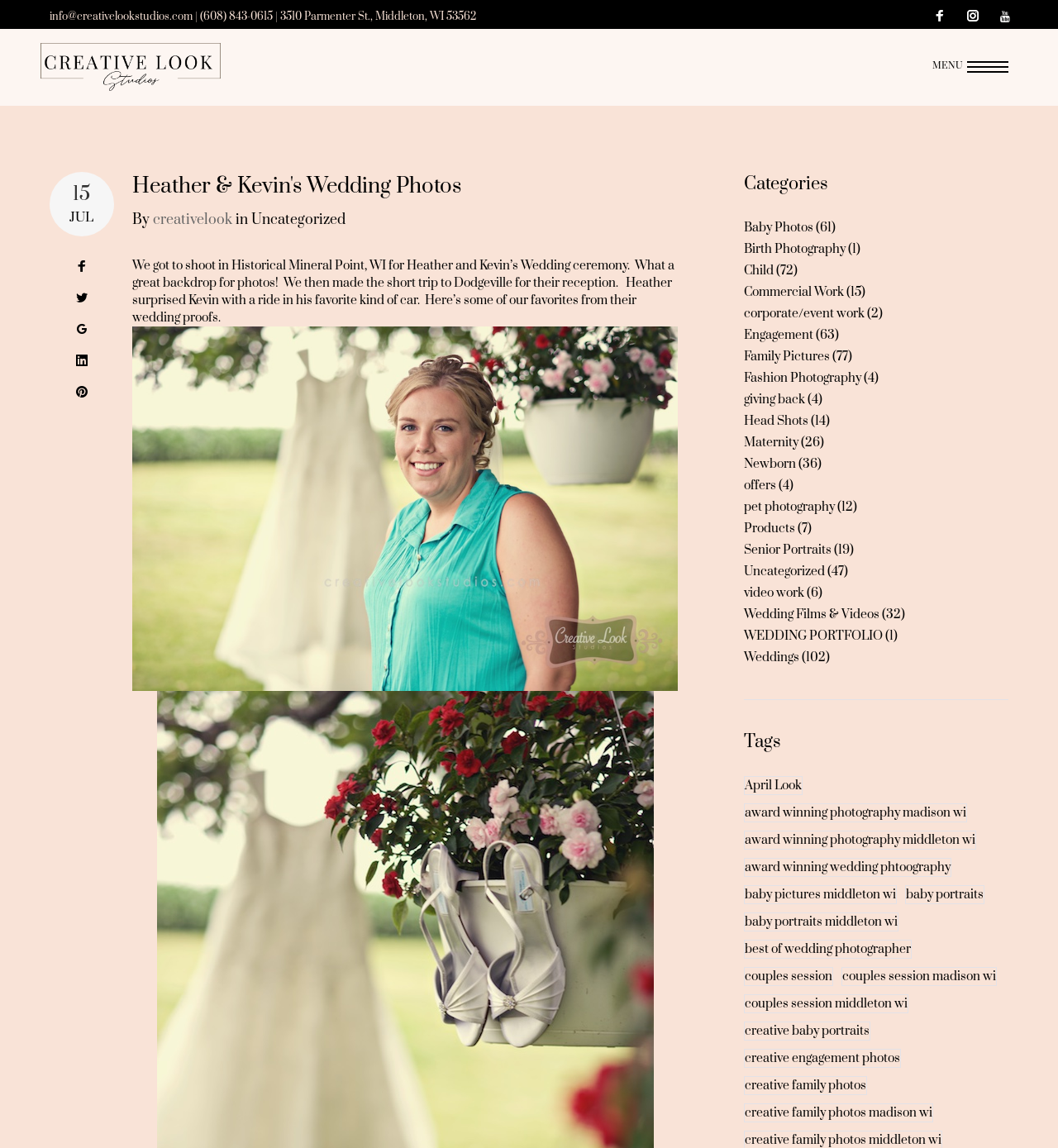Given the element description "April Look" in the screenshot, predict the bounding box coordinates of that UI element.

[0.703, 0.687, 0.758, 0.704]